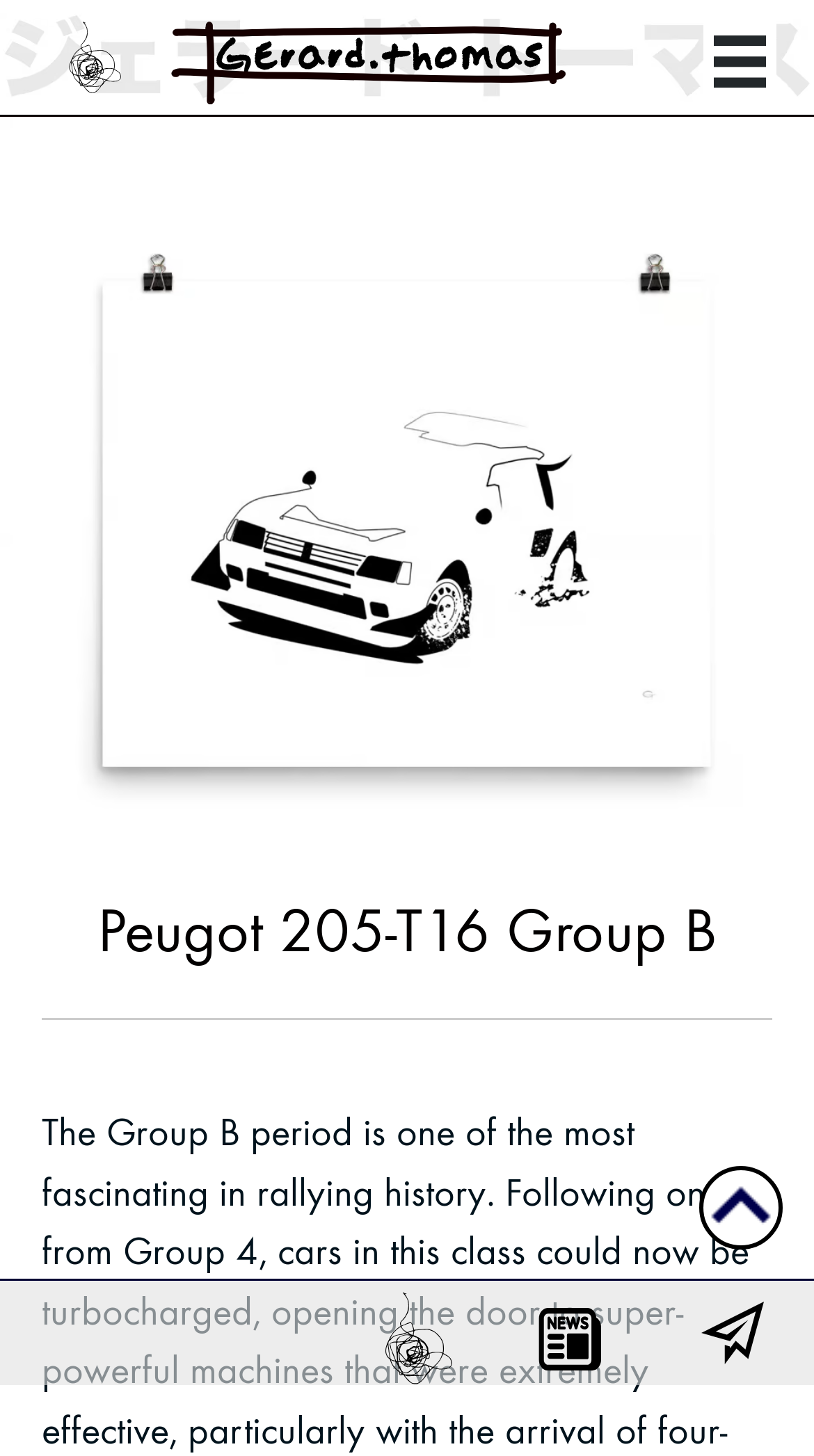Examine the screenshot and answer the question in as much detail as possible: What is the model of the car mentioned on the page?

The heading 'Peugot 205-T16 Group B' suggests that the model of the car mentioned on the page is Peugot 205-T16.